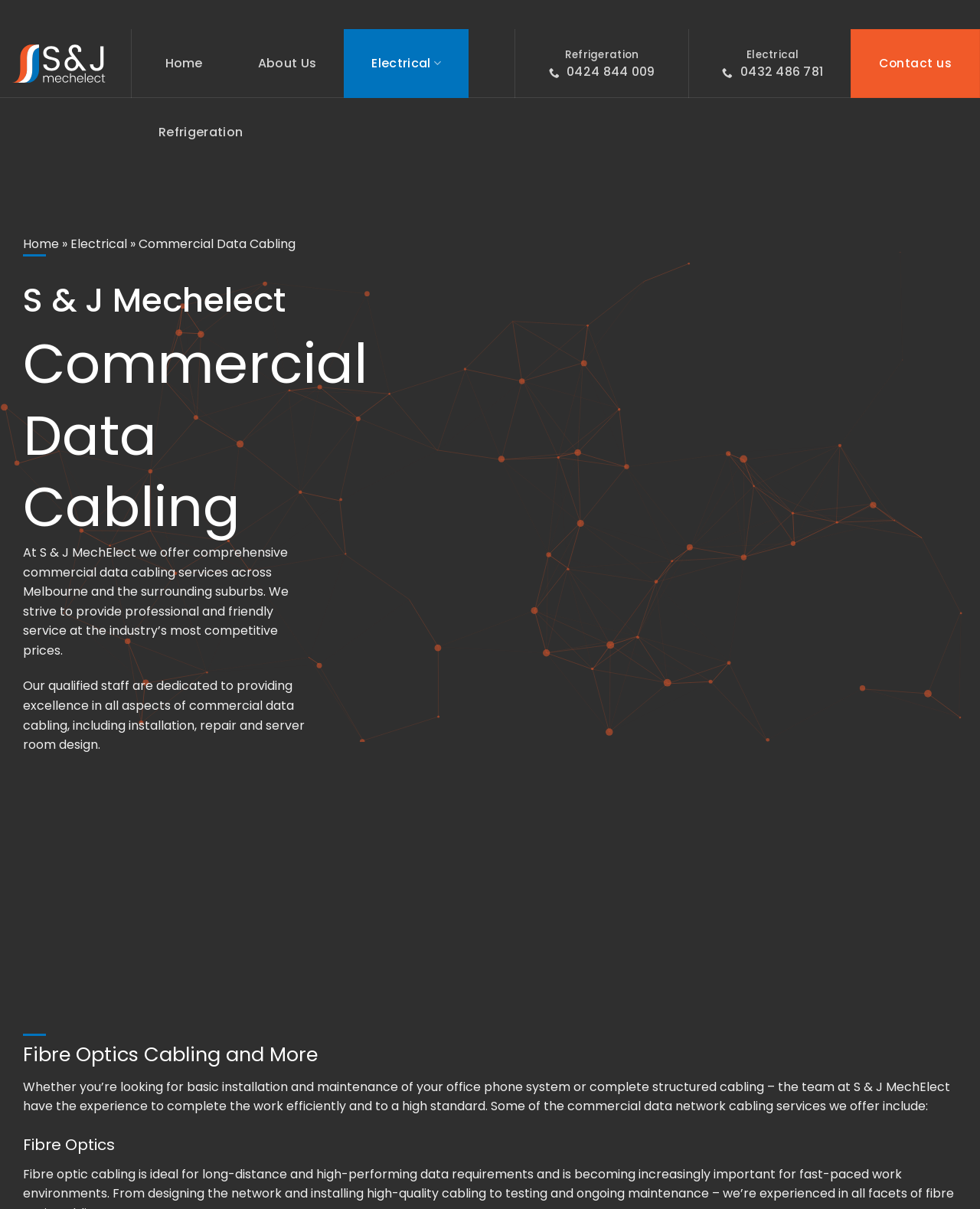Please identify the bounding box coordinates of the region to click in order to complete the given instruction: "View the company's electrical services". The coordinates should be four float numbers between 0 and 1, i.e., [left, top, right, bottom].

[0.351, 0.024, 0.478, 0.081]